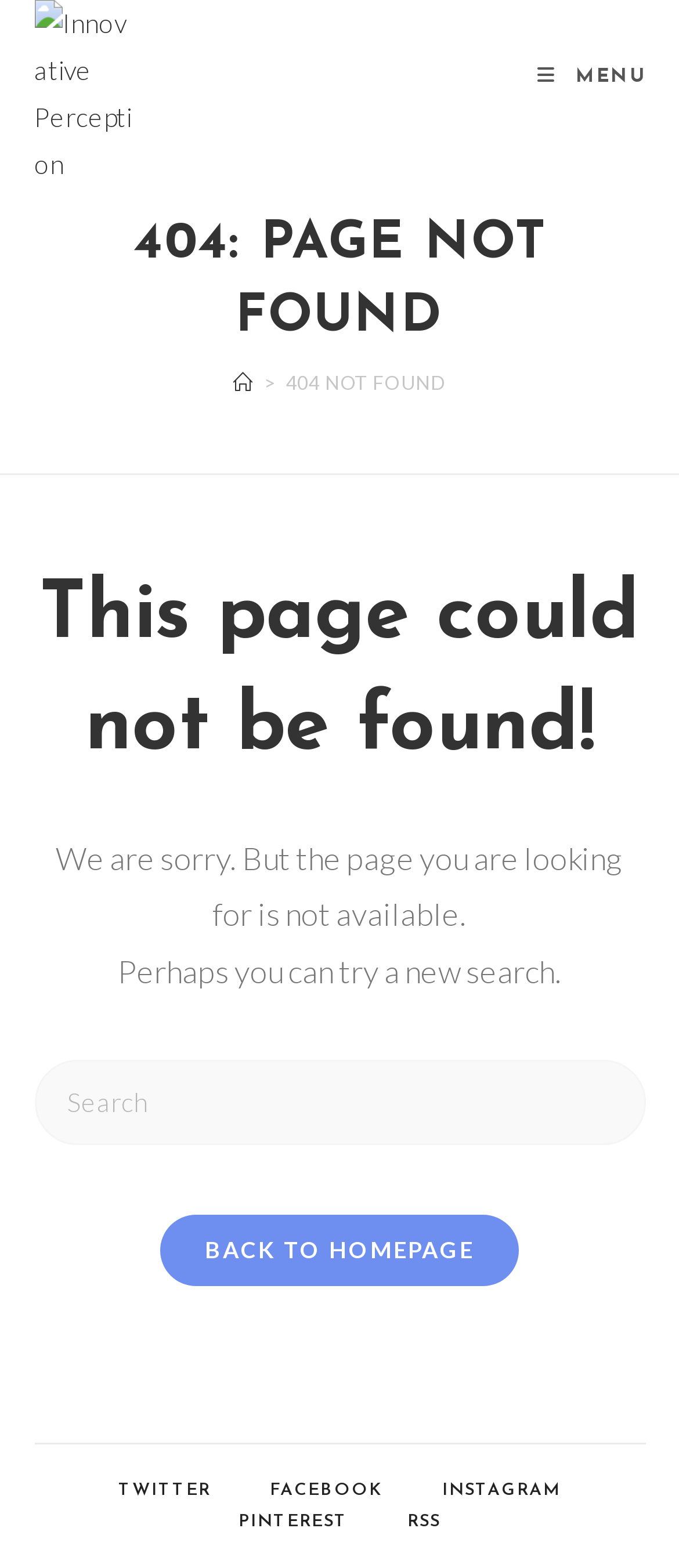Please determine the bounding box coordinates of the element to click in order to execute the following instruction: "Click the Innovative Perception logo". The coordinates should be four float numbers between 0 and 1, specified as [left, top, right, bottom].

[0.05, 0.0, 0.196, 0.12]